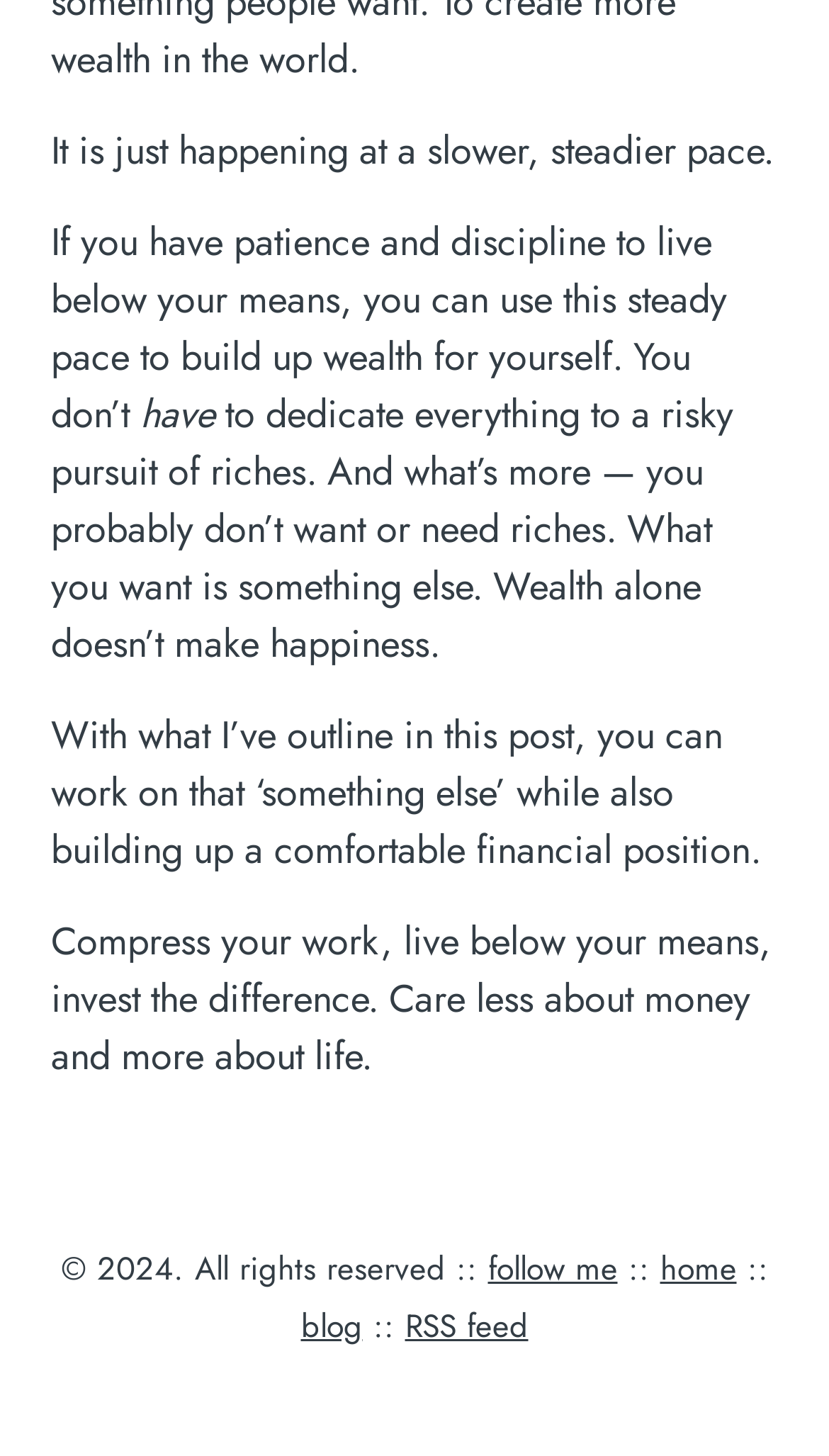Refer to the screenshot and answer the following question in detail:
What are the available links at the bottom of the webpage?

The webpage has several links at the bottom, including 'Follow me', 'Home', 'Blog', and 'RSS feed', which suggest that the author has other online presence or resources available.